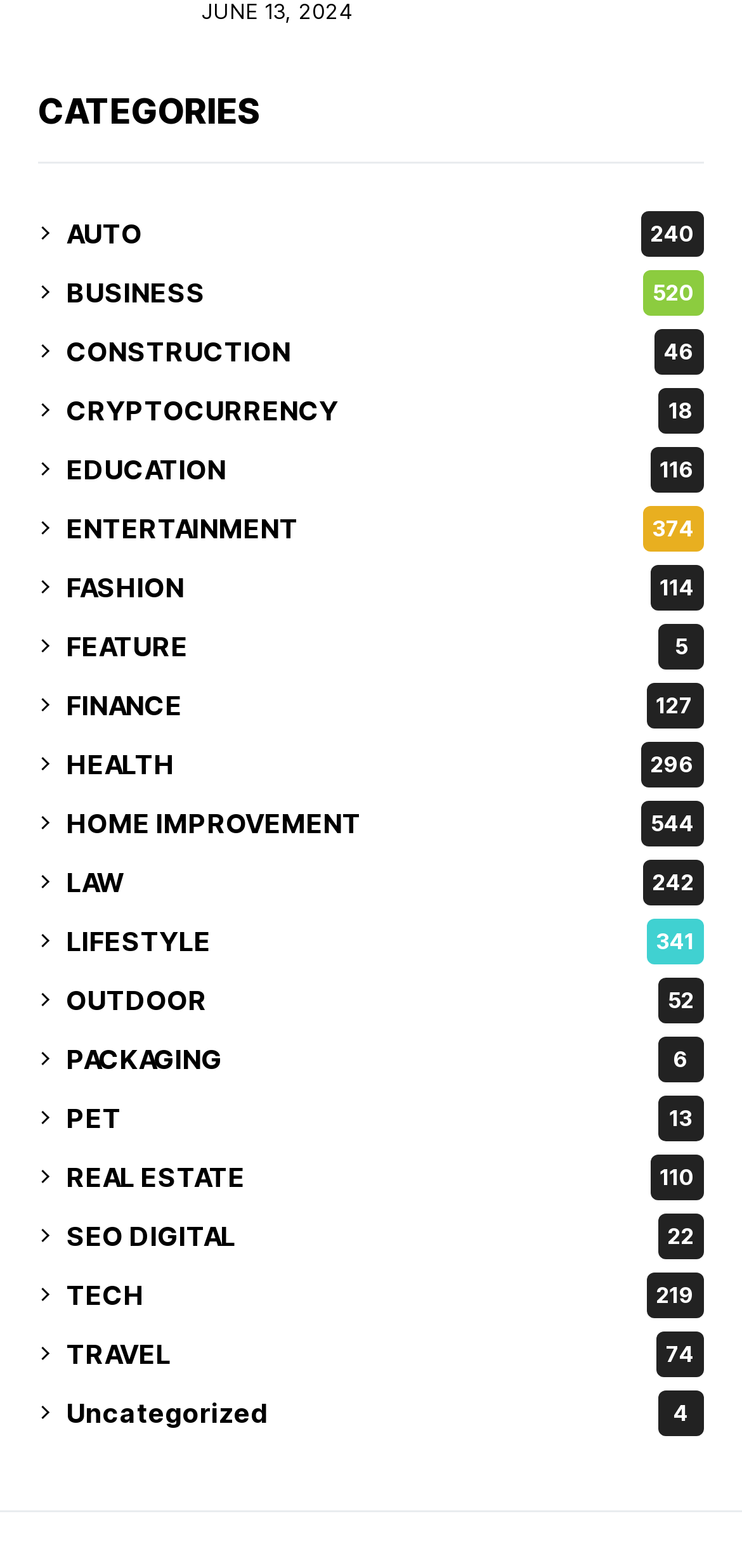Provide a brief response in the form of a single word or phrase:
What is the category with the most items?

HOME IMPROVEMENT 544